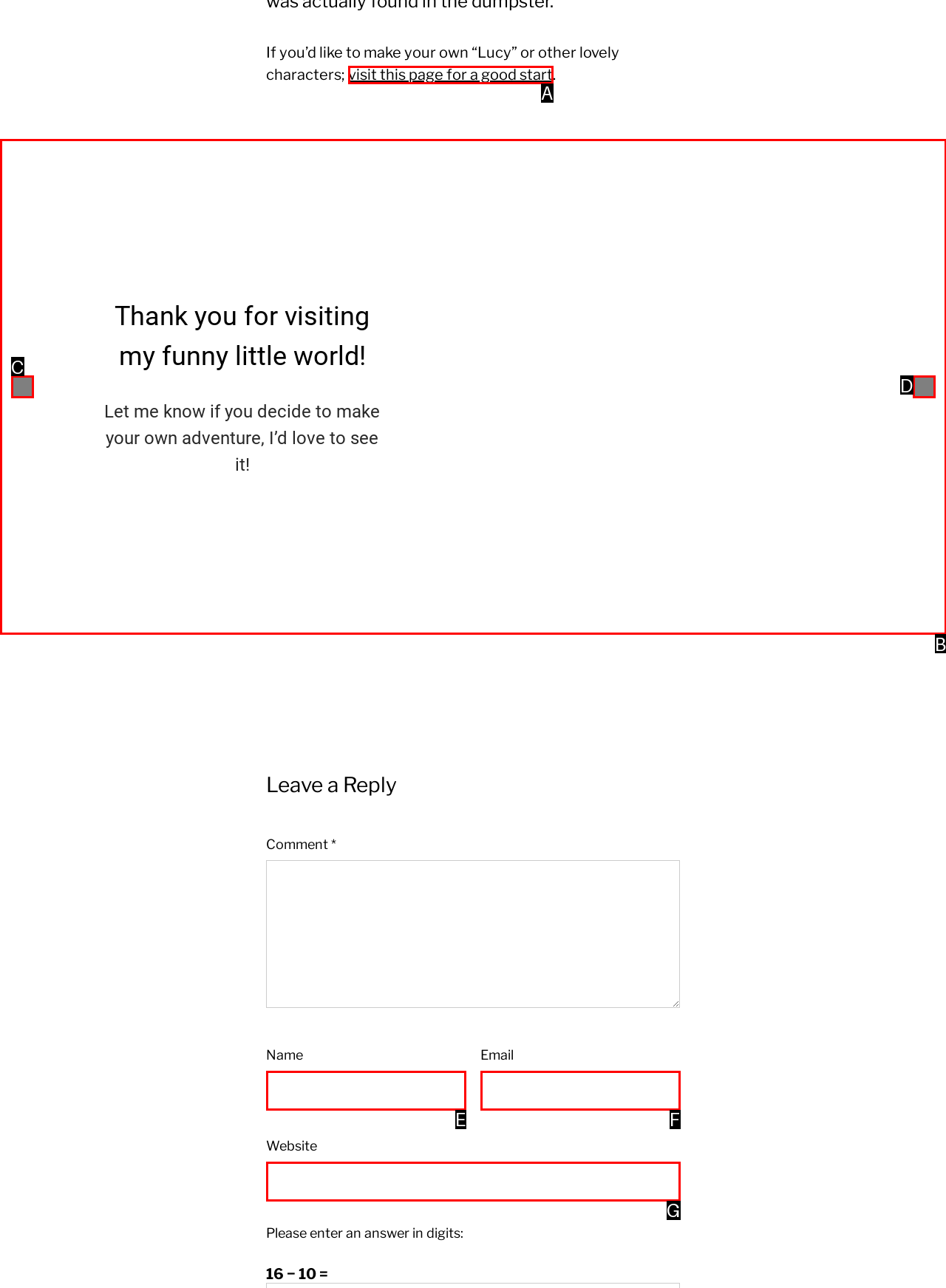Identify the UI element that corresponds to this description: parent_node: Email name="email"
Respond with the letter of the correct option.

F